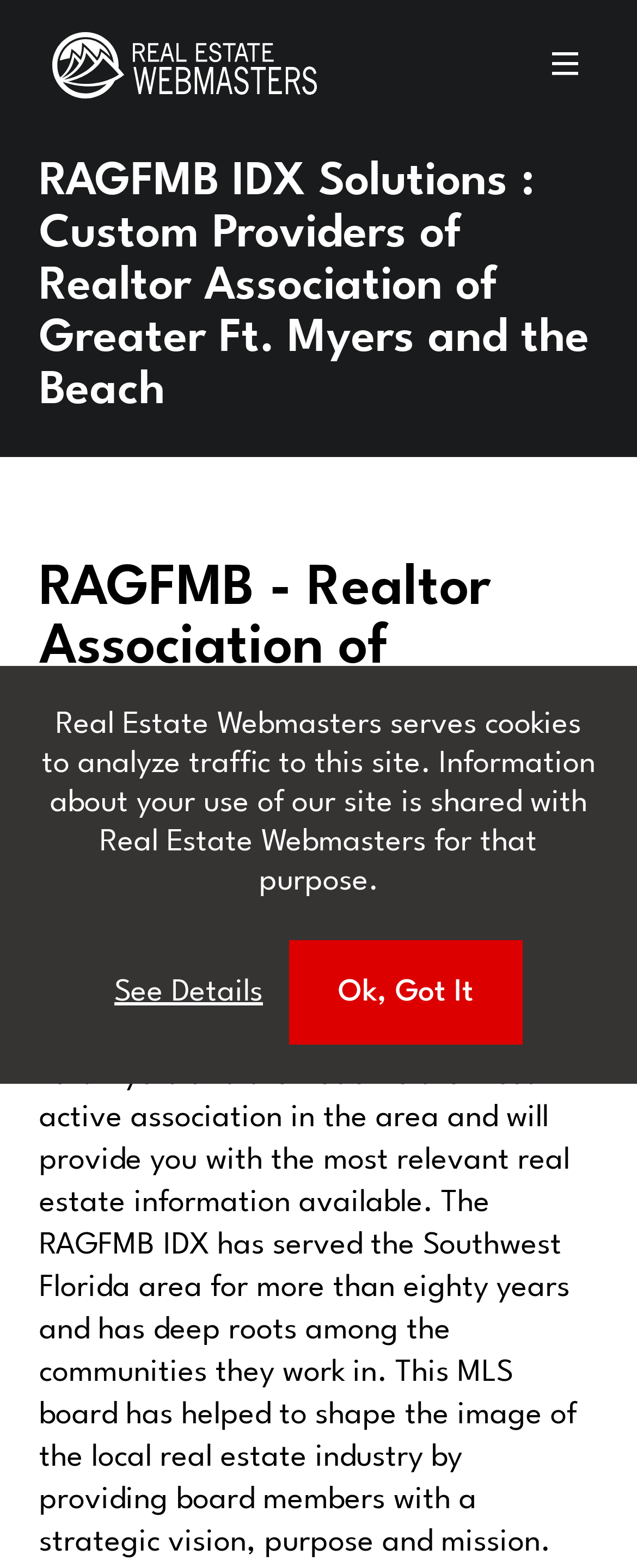Given the element description Real Estate Webmasters Logo, specify the bounding box coordinates of the corresponding UI element in the format (top-left x, top-left y, bottom-right x, bottom-right y). All values must be between 0 and 1.

[0.082, 0.017, 0.497, 0.067]